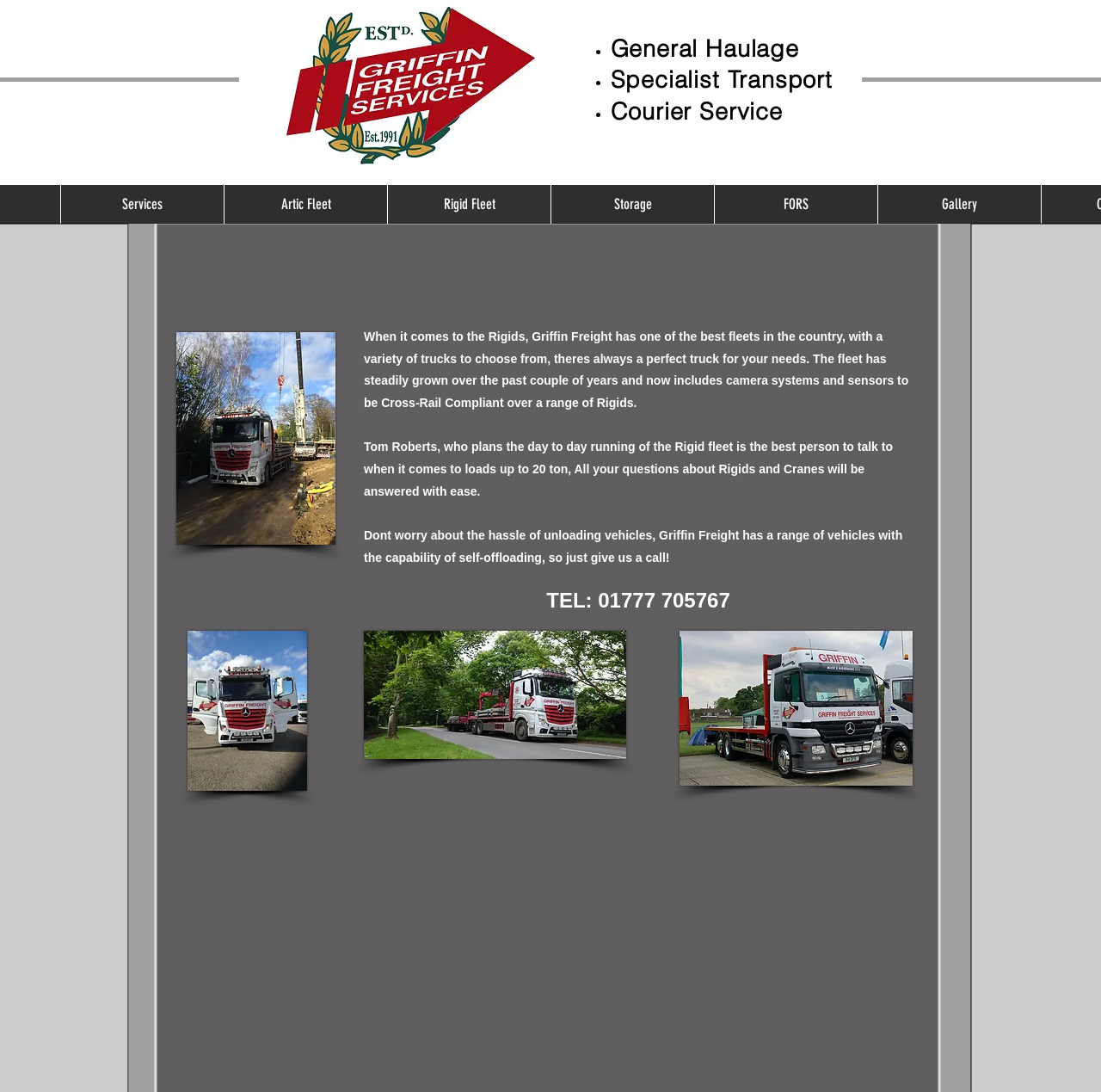Provide a thorough summary of the webpage.

This webpage is about Griffin Freight, a transport company based in Retford, Nottinghamshire. At the top of the page, there is a navigation menu with links to different services, including "Services", "Artic Fleet", "Rigid Fleet", "Storage", "FORS", and "Gallery". 

Below the navigation menu, there is a heading "Rigid Fleet" followed by a paragraph describing the company's rigid fleet, which includes a variety of trucks with camera systems and sensors to be Cross-Rail Compliant. 

To the right of the heading, there is an image of a truck, likely a DAF truck, with a PDF drivers door. 

Further down the page, there is a section describing the benefits of the rigid fleet, including the capability of self-offloading vehicles. This section also includes a phone number to contact for more information. 

On the left side of the page, there is a list of services offered by the company, including "General Haulage", "Specialist Transport", and "Courier Service", each marked with a bullet point. 

Finally, there is an image of a truck, labeled "DSC_0029.JPG", which is likely a photo of one of the company's rigid fleet vehicles.